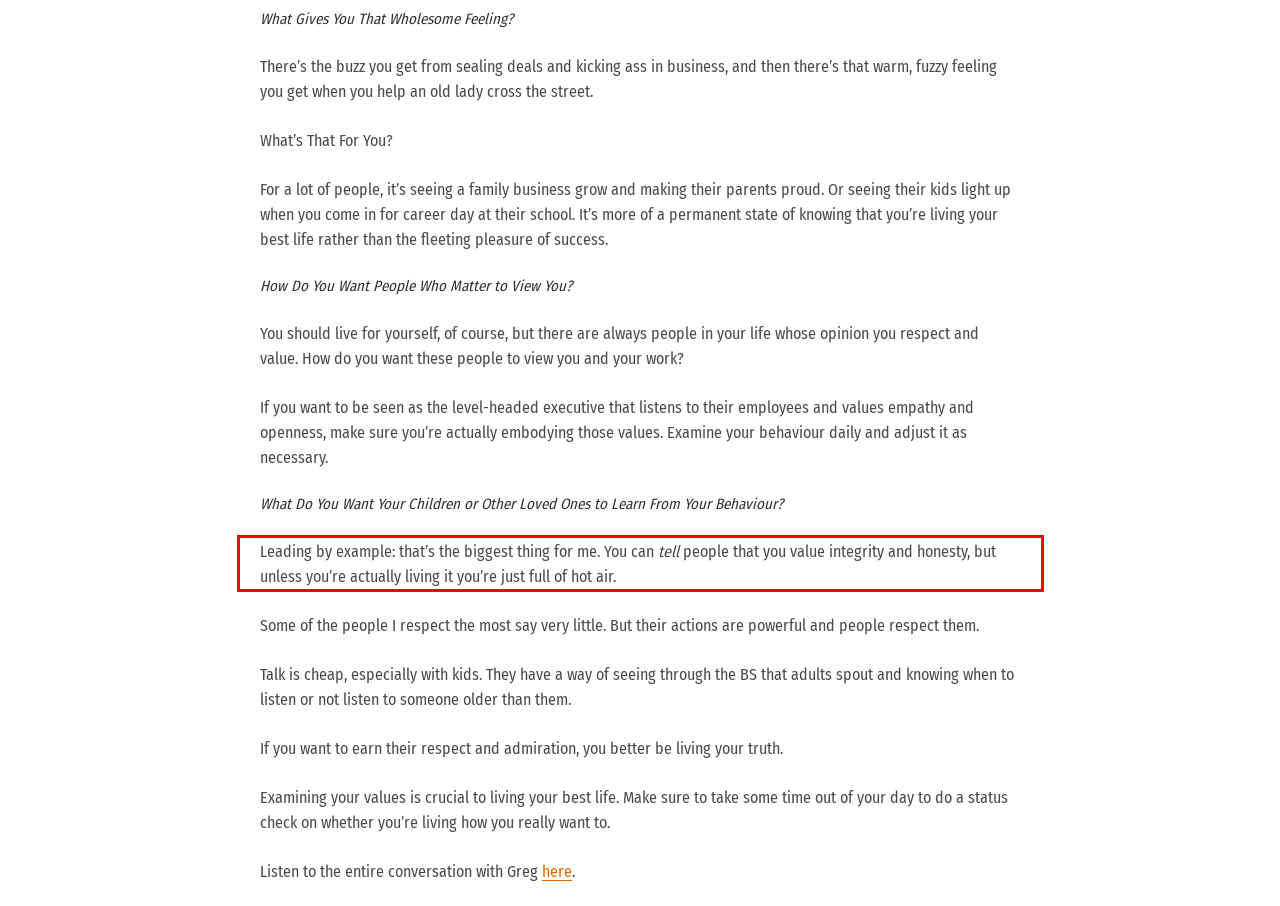Analyze the screenshot of a webpage where a red rectangle is bounding a UI element. Extract and generate the text content within this red bounding box.

Leading by example: that’s the biggest thing for me. You can tell people that you value integrity and honesty, but unless you’re actually living it you’re just full of hot air.